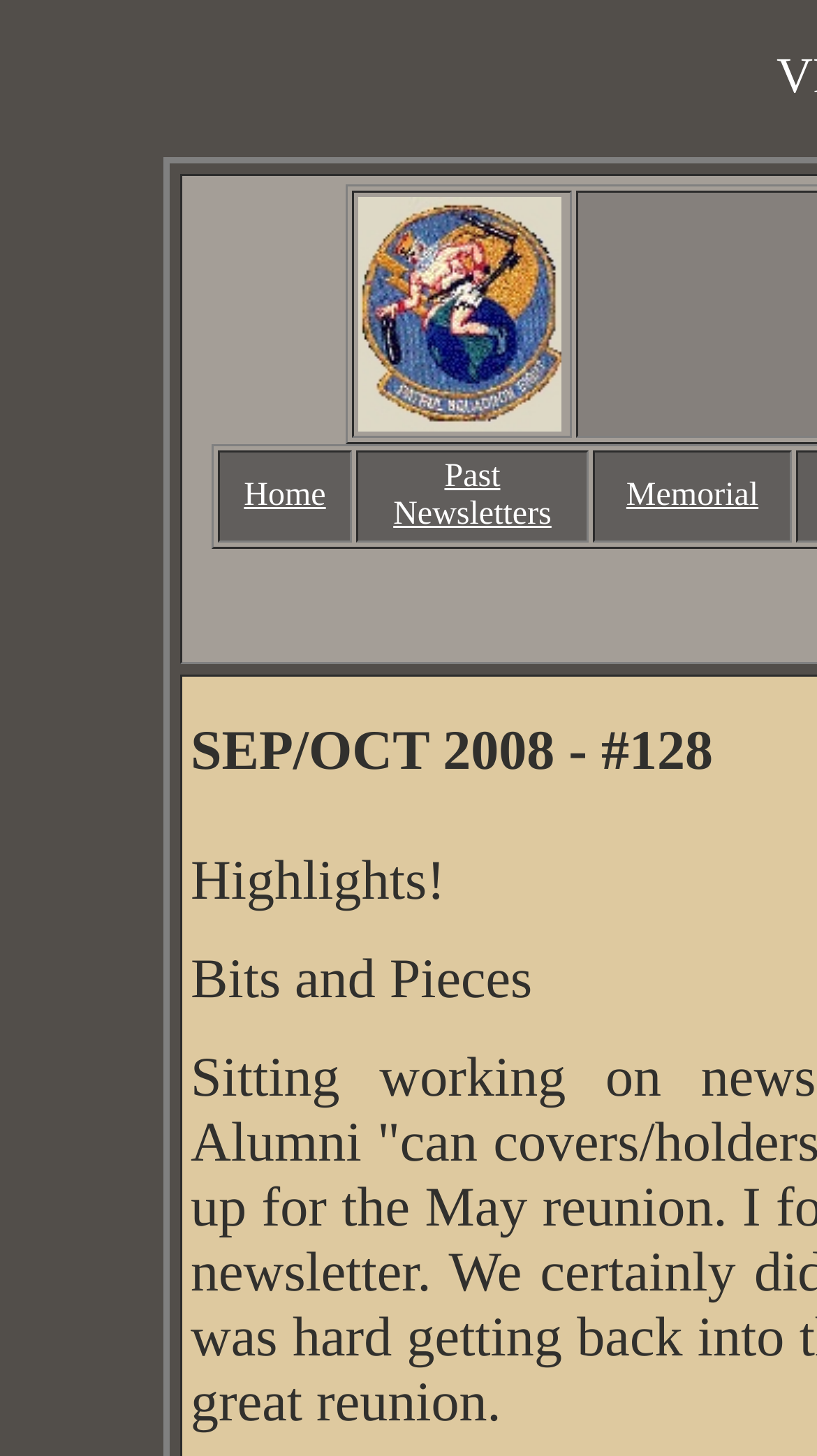Please provide a brief answer to the question using only one word or phrase: 
How many gridcells are there?

3